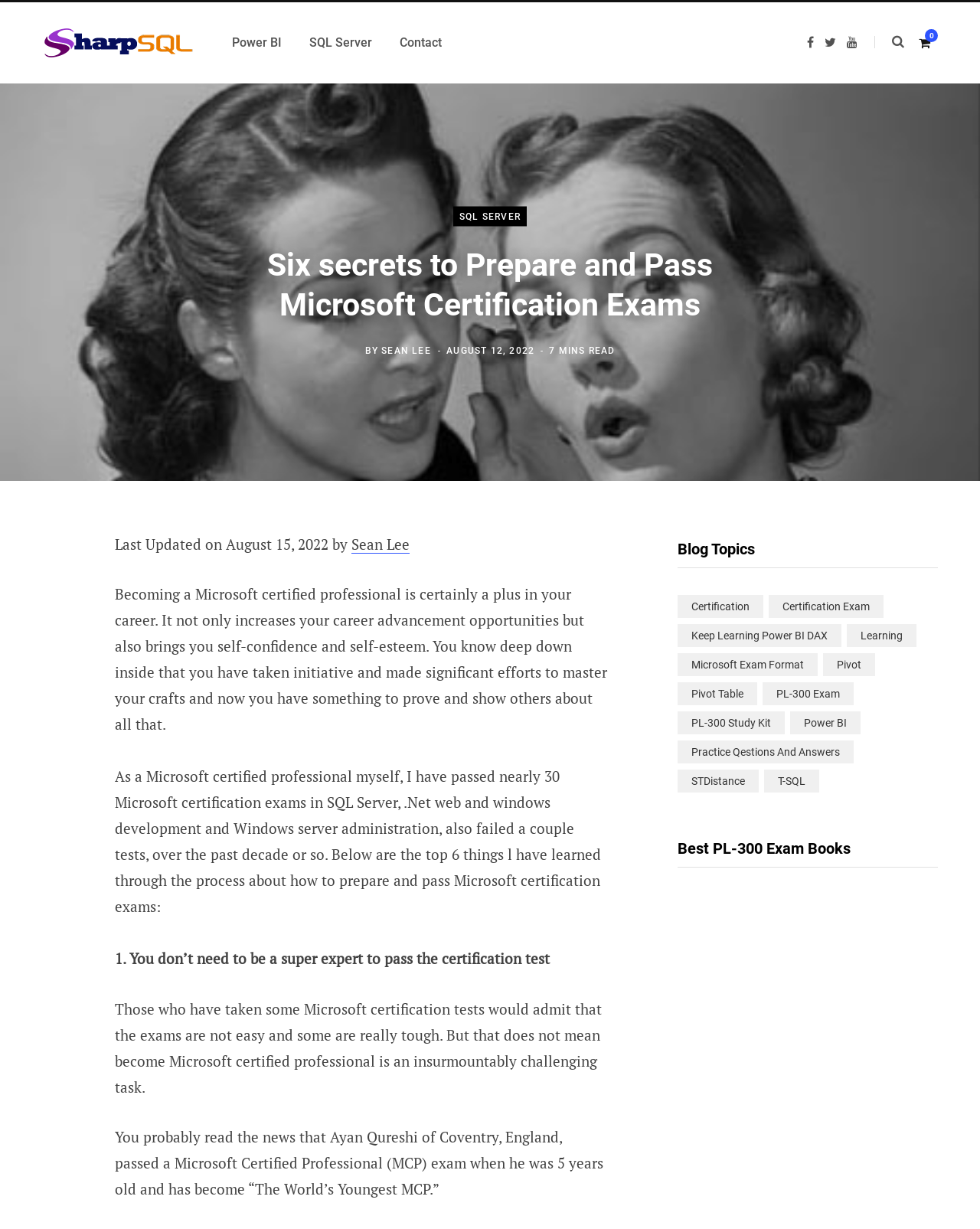Please provide a detailed answer to the question below based on the screenshot: 
What is the author's name of the blog post?

The author's name can be found in the blog post metadata, where it says 'BY SEAN LEE'.